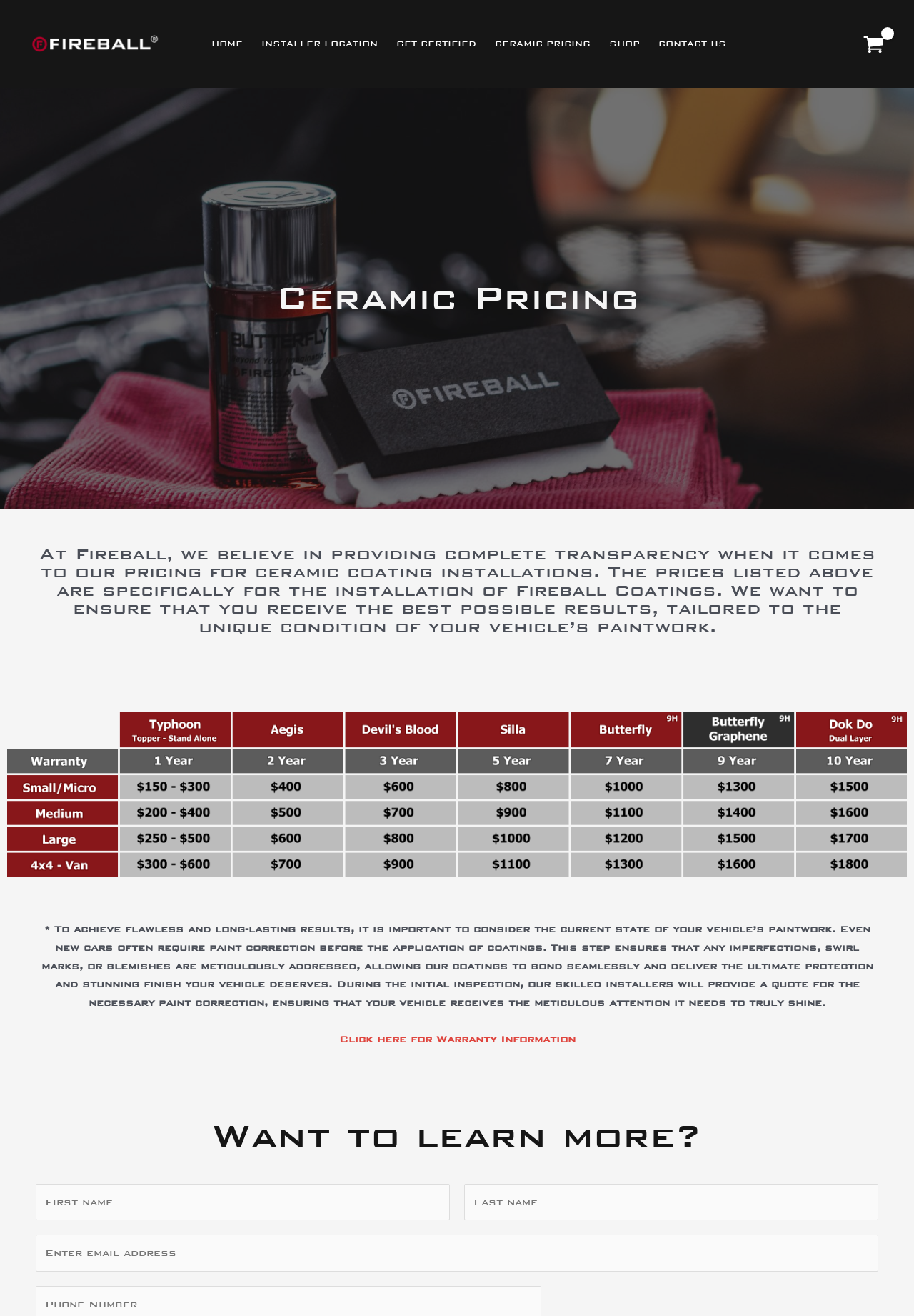Locate the bounding box coordinates of the area that needs to be clicked to fulfill the following instruction: "Click on Click here for Warranty Information". The coordinates should be in the format of four float numbers between 0 and 1, namely [left, top, right, bottom].

[0.371, 0.785, 0.629, 0.794]